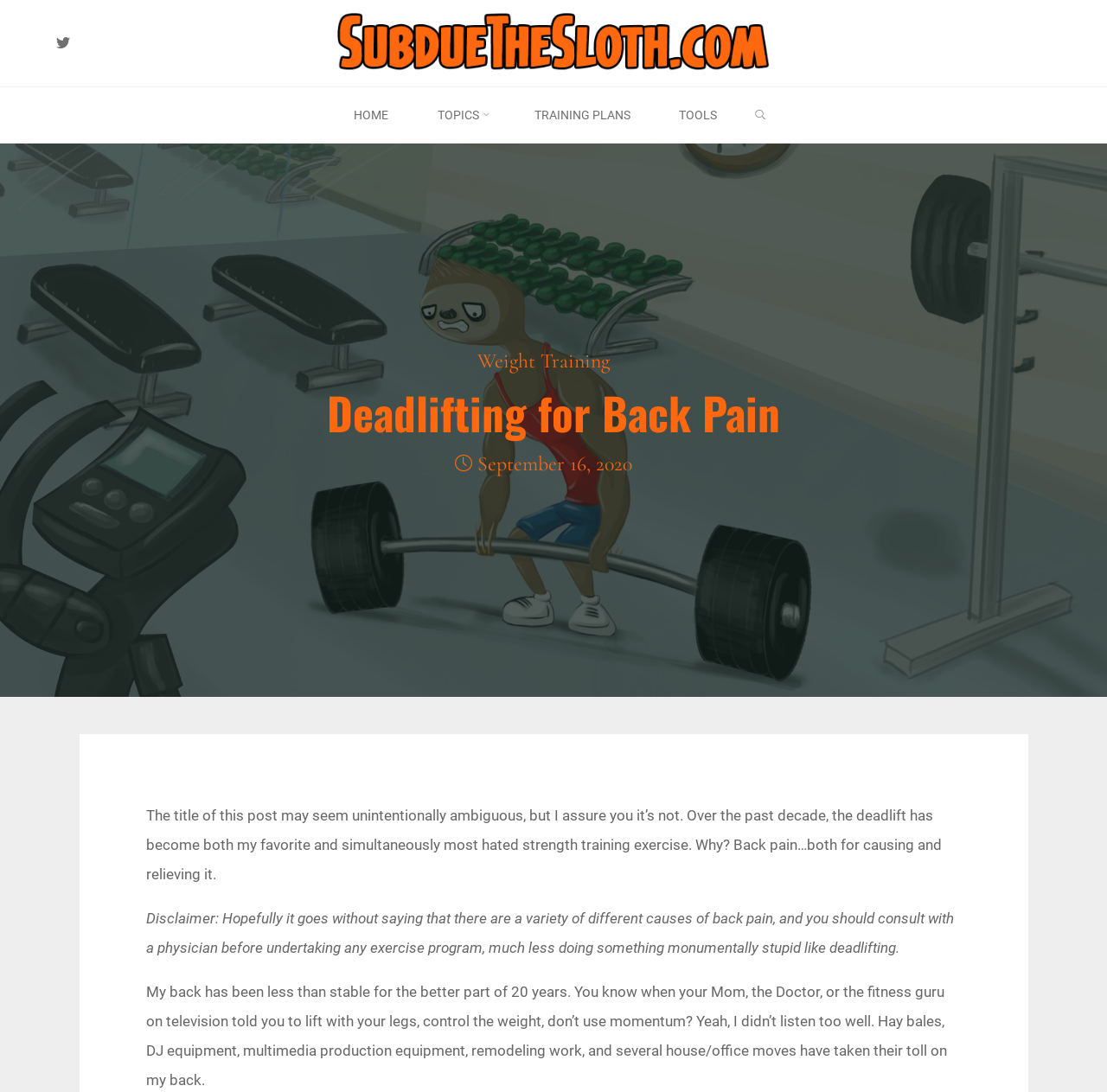What is the purpose of the disclaimer?
Can you provide an in-depth and detailed response to the question?

The disclaimer is provided to inform readers that they should consult with a physician before undertaking any exercise program, especially deadlifting, which can cause or relieve back pain.